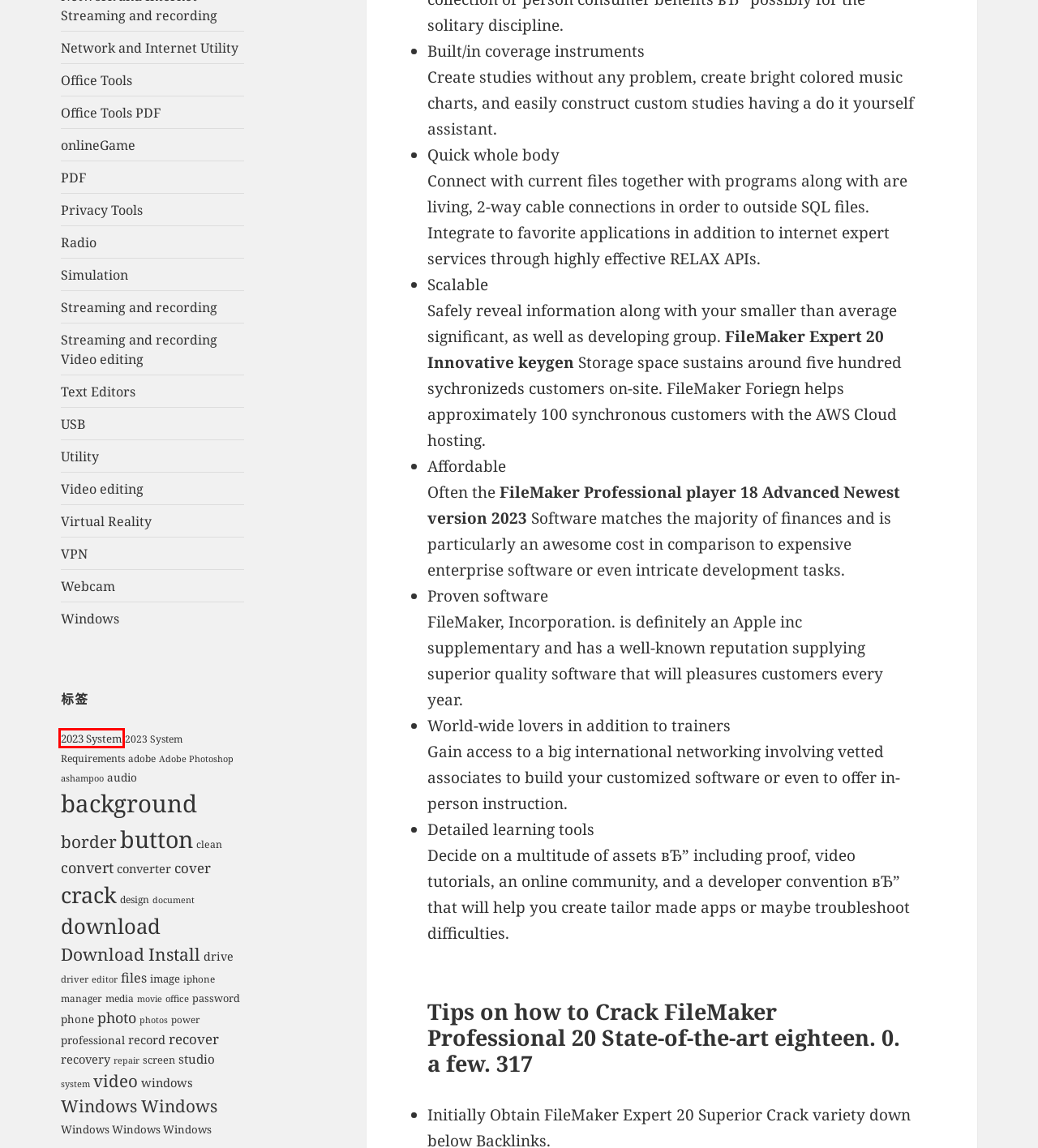You have been given a screenshot of a webpage, where a red bounding box surrounds a UI element. Identify the best matching webpage description for the page that loads after the element in the bounding box is clicked. Options include:
A. screen – Demengqi的好时机
B. Text Editors – Demengqi的好时机
C. onlineGame – Demengqi的好时机
D. 2023 System – Demengqi的好时机
E. clean – Demengqi的好时机
F. background – Demengqi的好时机
G. Virtual Reality – Demengqi的好时机
H. system – Demengqi的好时机

D